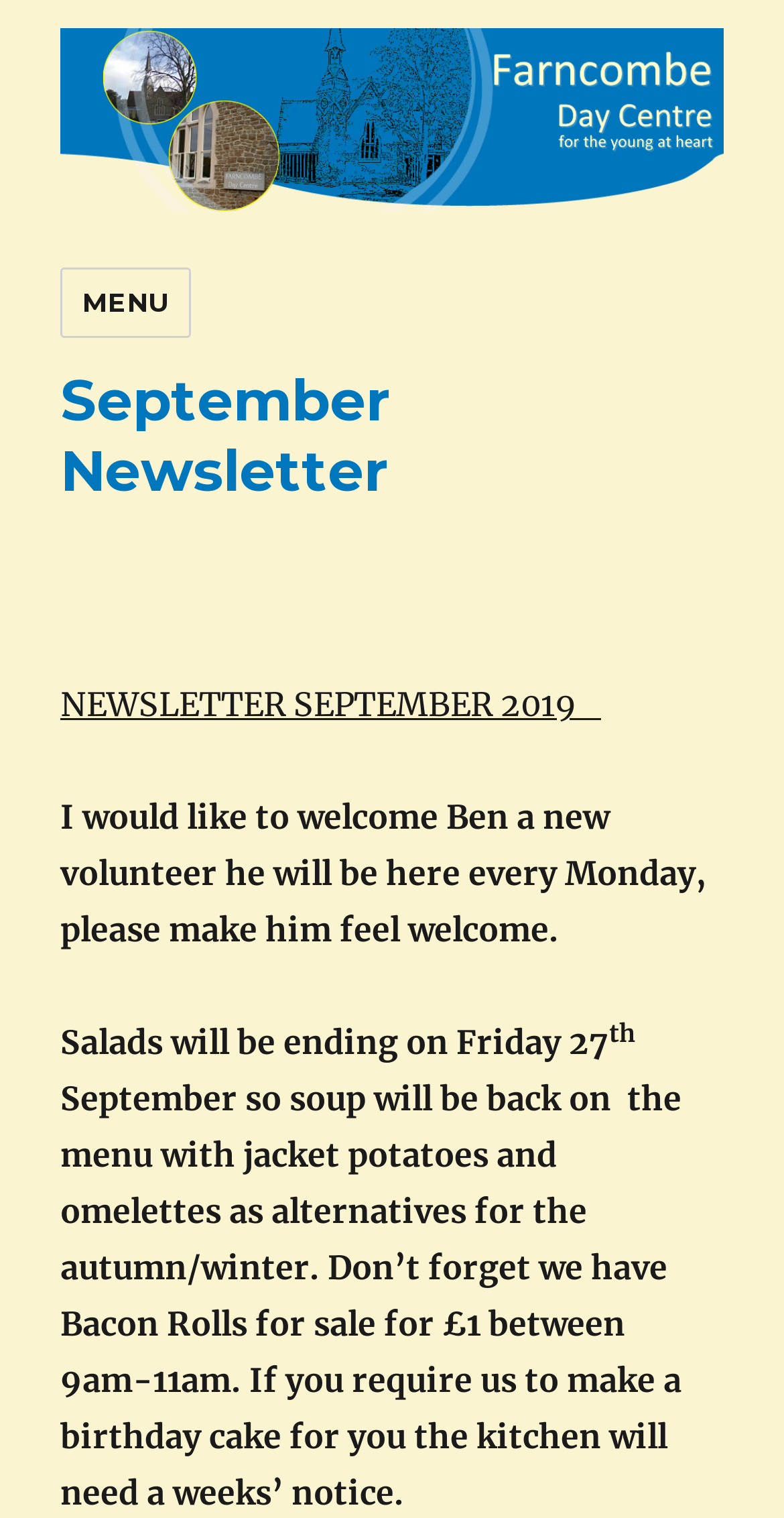Identify the bounding box of the HTML element described as: "Farncombe Day Centre".

[0.077, 0.0, 0.81, 0.037]